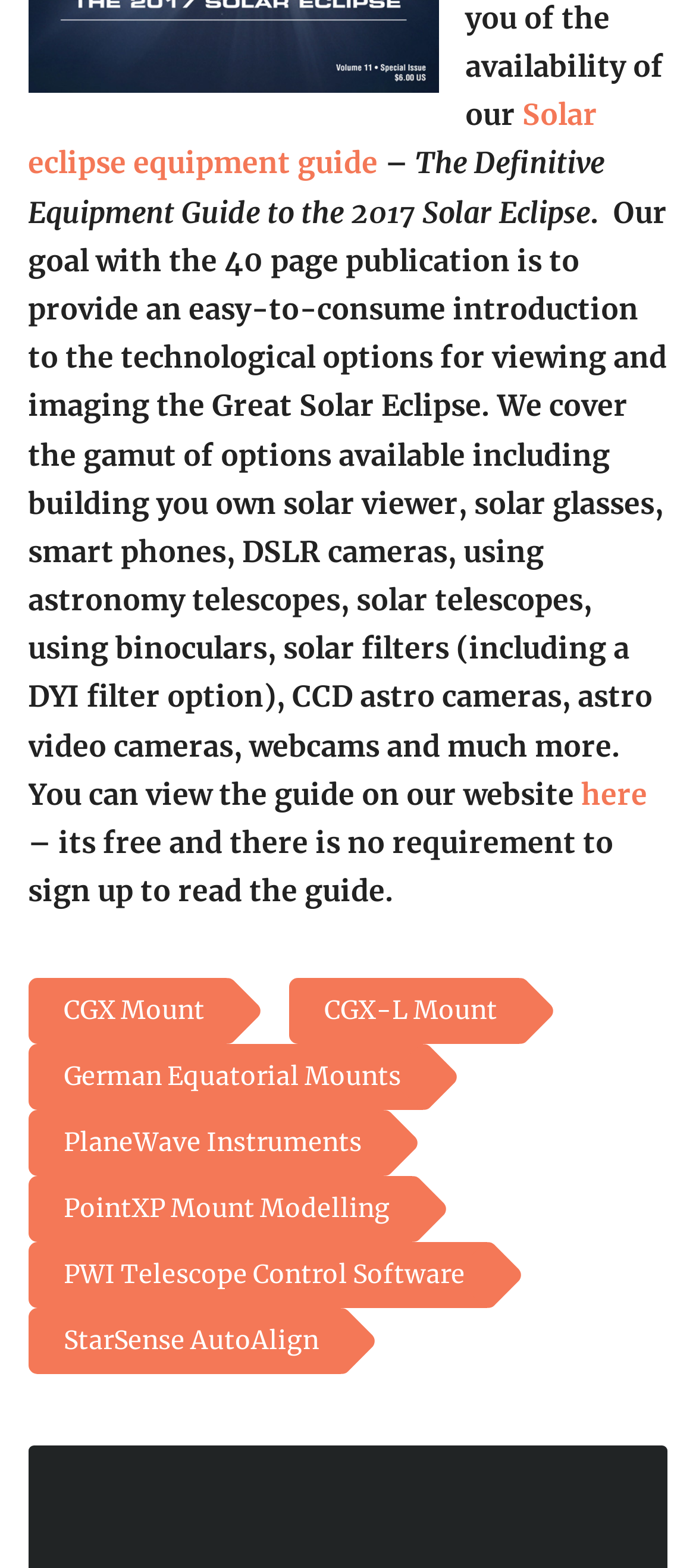Where can the guide be viewed?
Answer with a single word or short phrase according to what you see in the image.

On the website